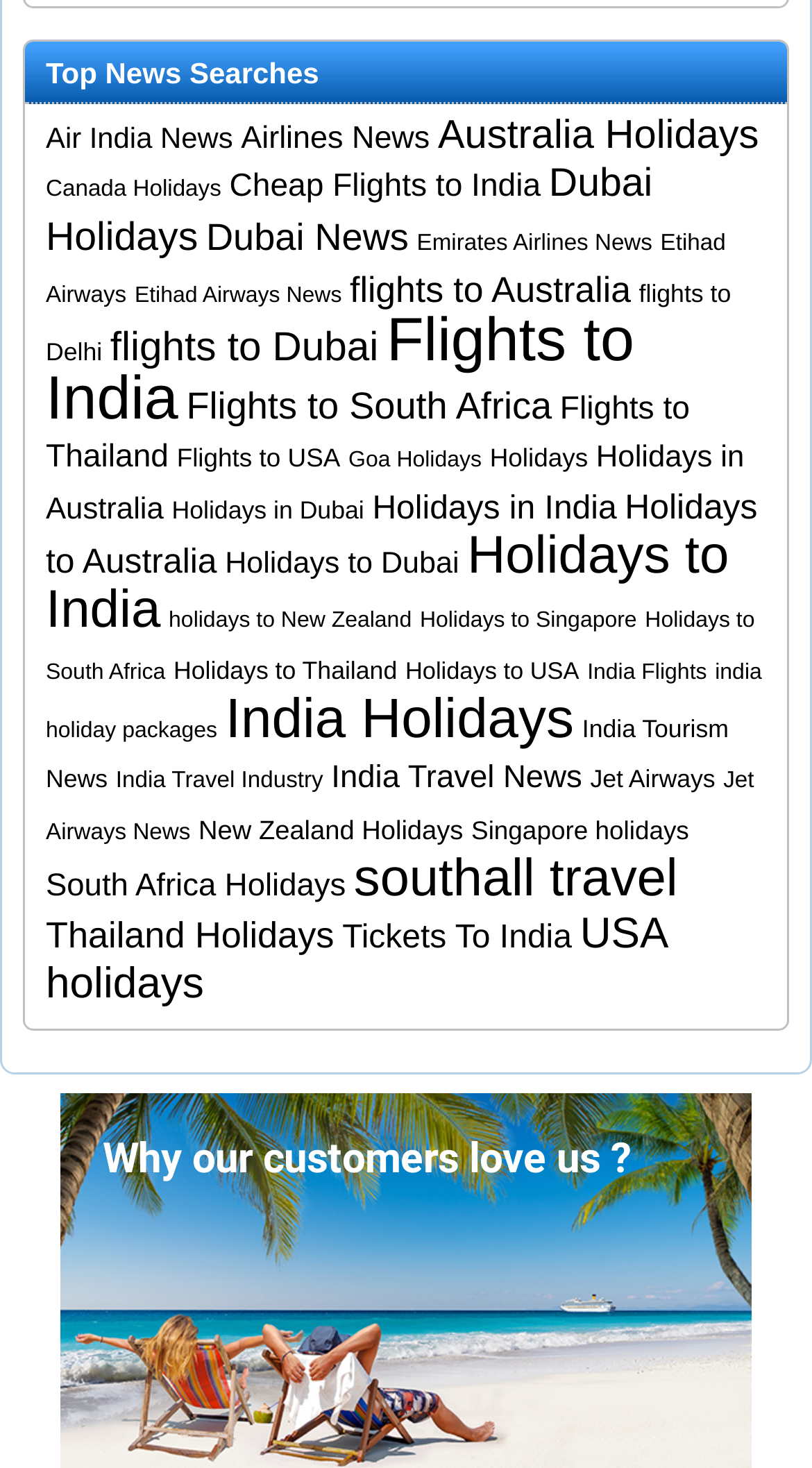What is the most popular holiday destination?
Observe the image and answer the question with a one-word or short phrase response.

India